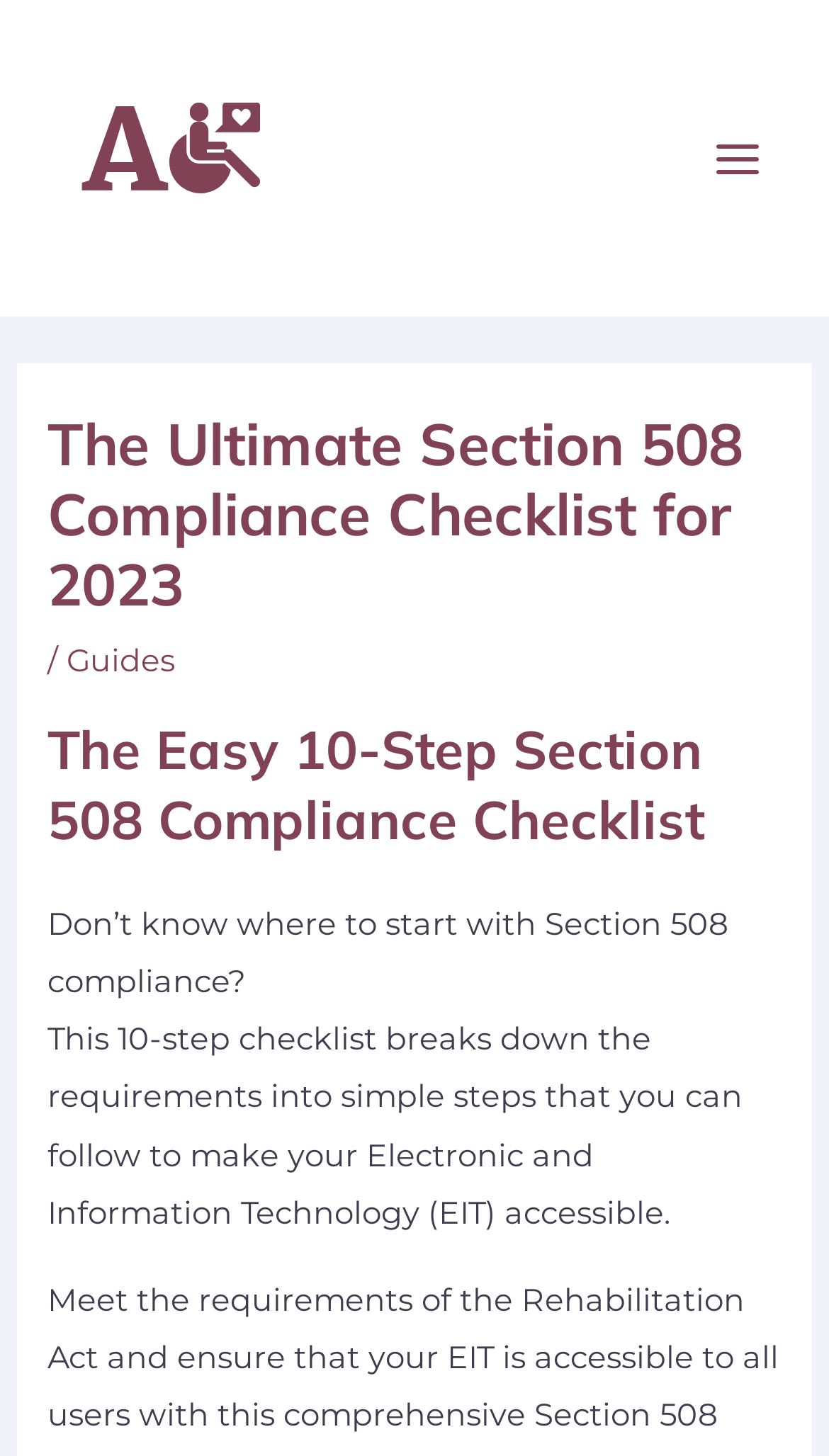Given the element description alt="Accessibility Laws", predict the bounding box coordinates for the UI element in the webpage screenshot. The format should be (top-left x, top-left y, bottom-right x, bottom-right y), and the values should be between 0 and 1.

[0.051, 0.094, 0.359, 0.12]